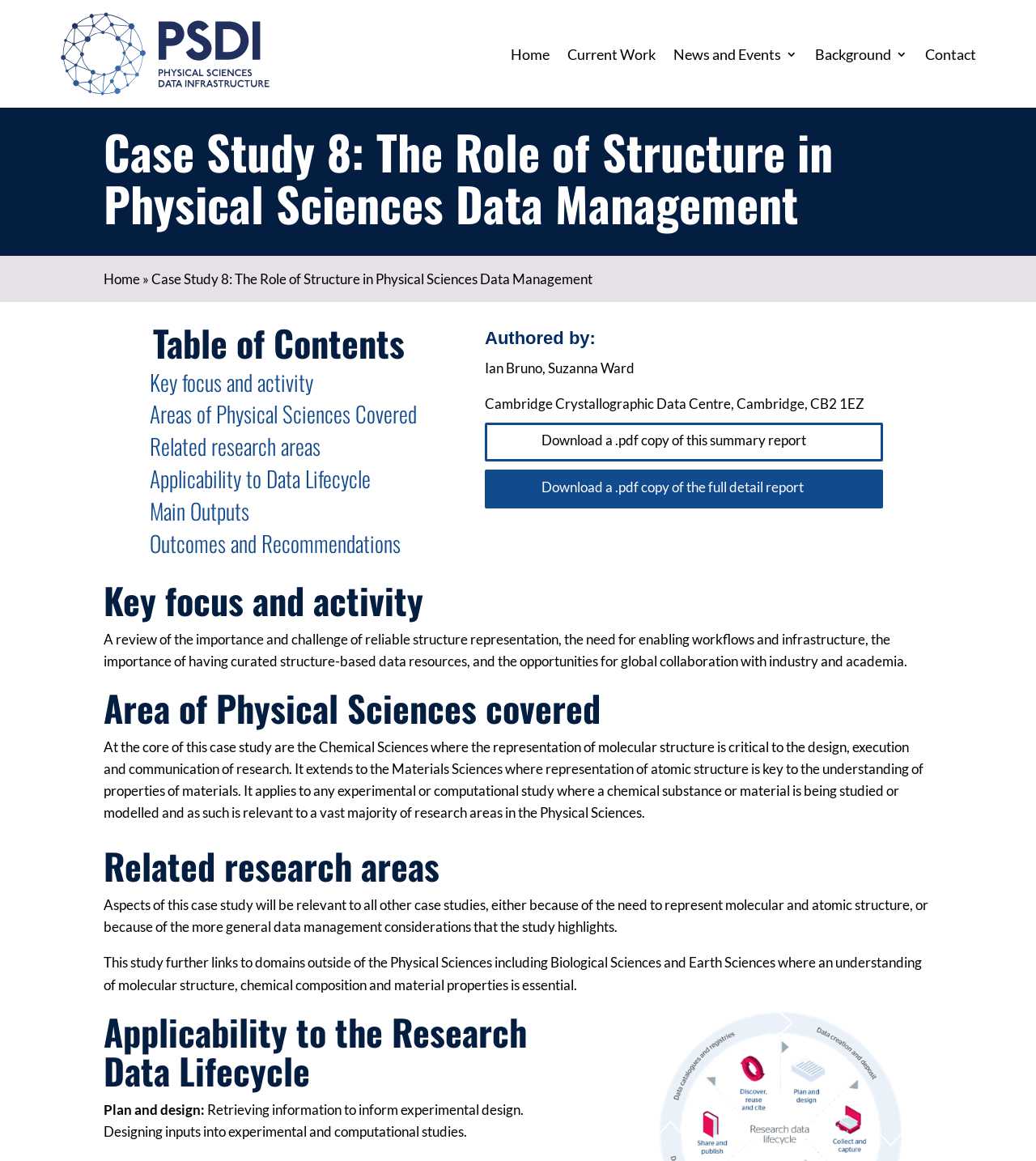Please locate the bounding box coordinates of the element that needs to be clicked to achieve the following instruction: "Download a PDF copy of this summary report". The coordinates should be four float numbers between 0 and 1, i.e., [left, top, right, bottom].

[0.523, 0.372, 0.778, 0.387]